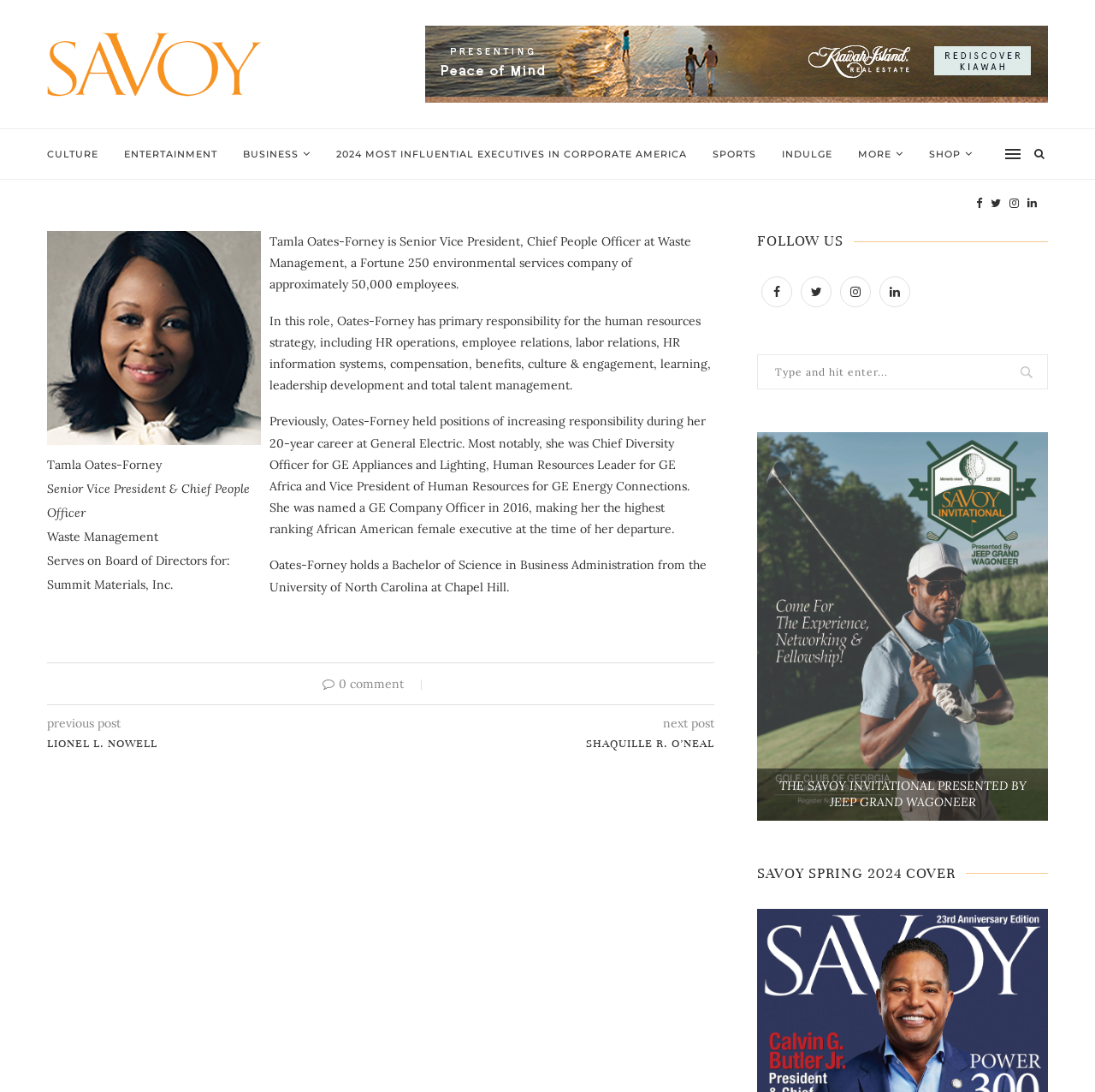Determine the bounding box for the UI element as described: "parent_node: SAVOY SPRING 2024 COVER". The coordinates should be represented as four float numbers between 0 and 1, formatted as [left, top, right, bottom].

[0.691, 0.832, 0.957, 0.846]